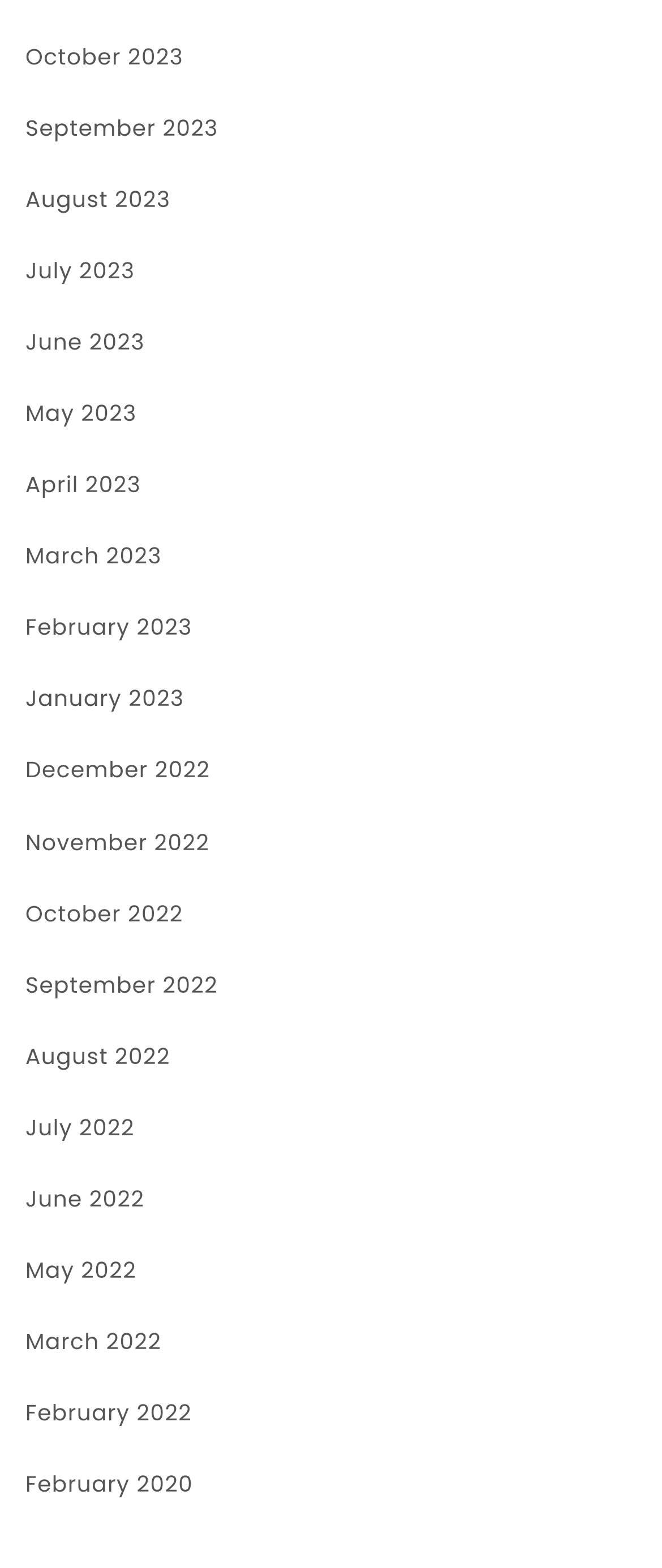Please mark the bounding box coordinates of the area that should be clicked to carry out the instruction: "View August 2022".

[0.038, 0.686, 0.257, 0.71]